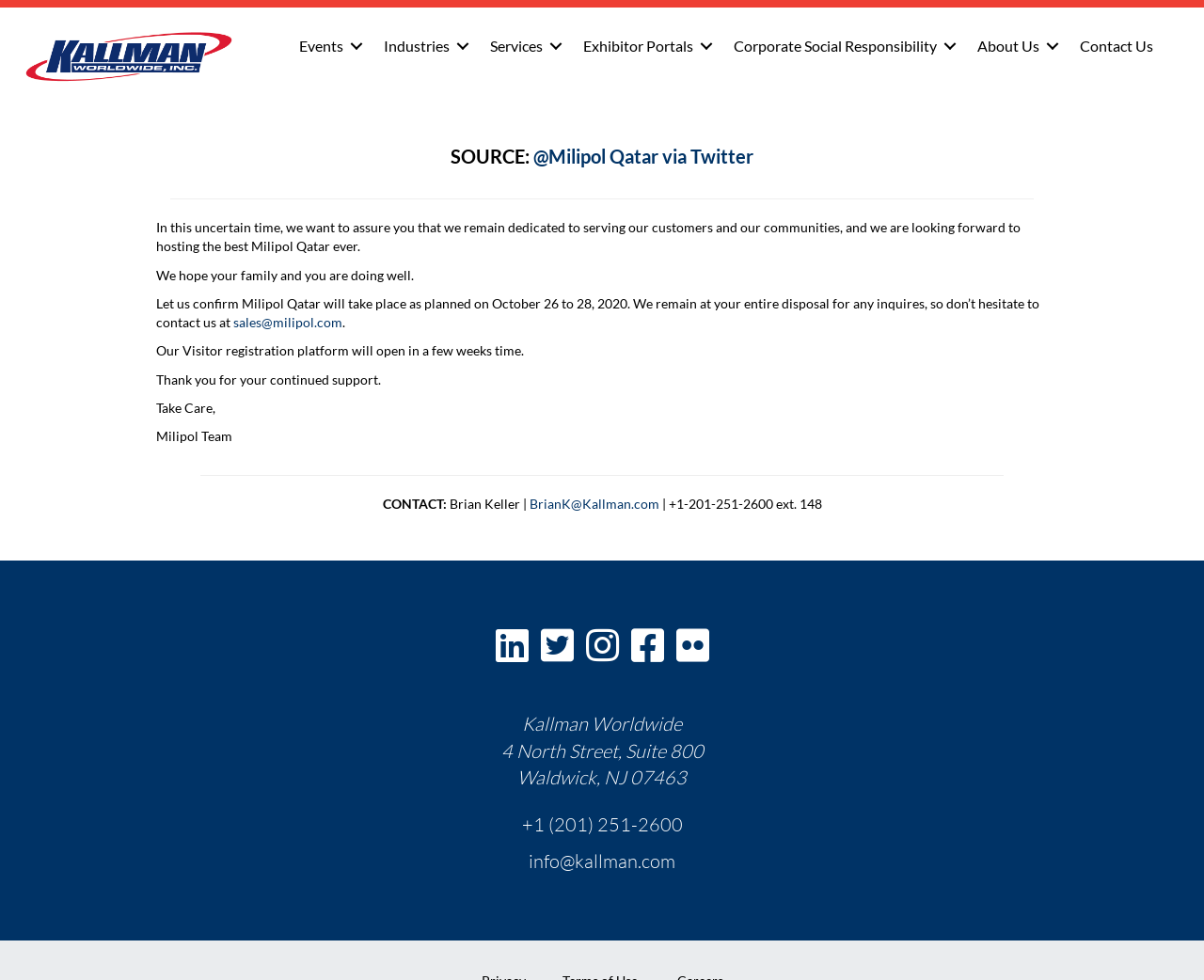Answer the question below using just one word or a short phrase: 
What is the phone number of Kallman Worldwide?

+1 (201) 251-2600